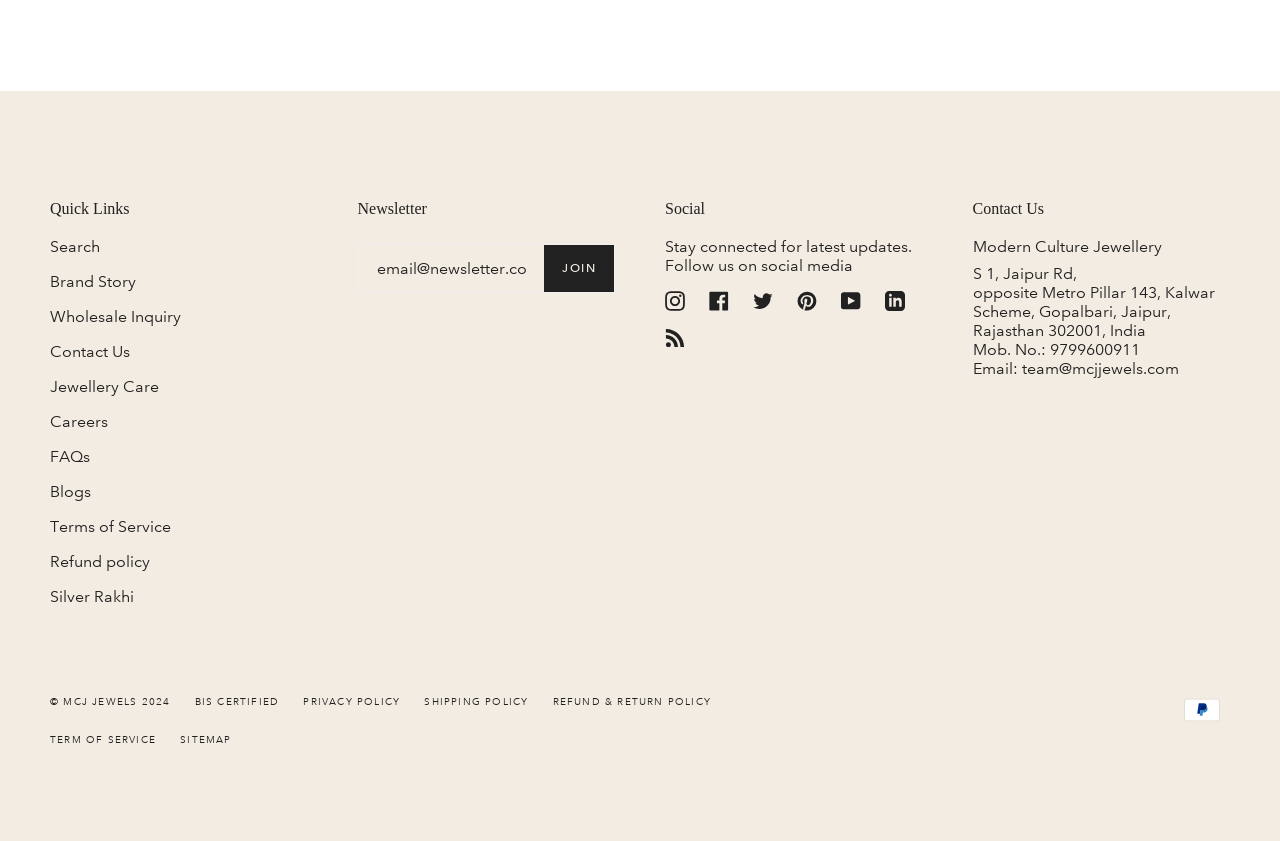Respond to the following question with a brief word or phrase:
What is the email address for newsletter subscription?

email@newsletter.com